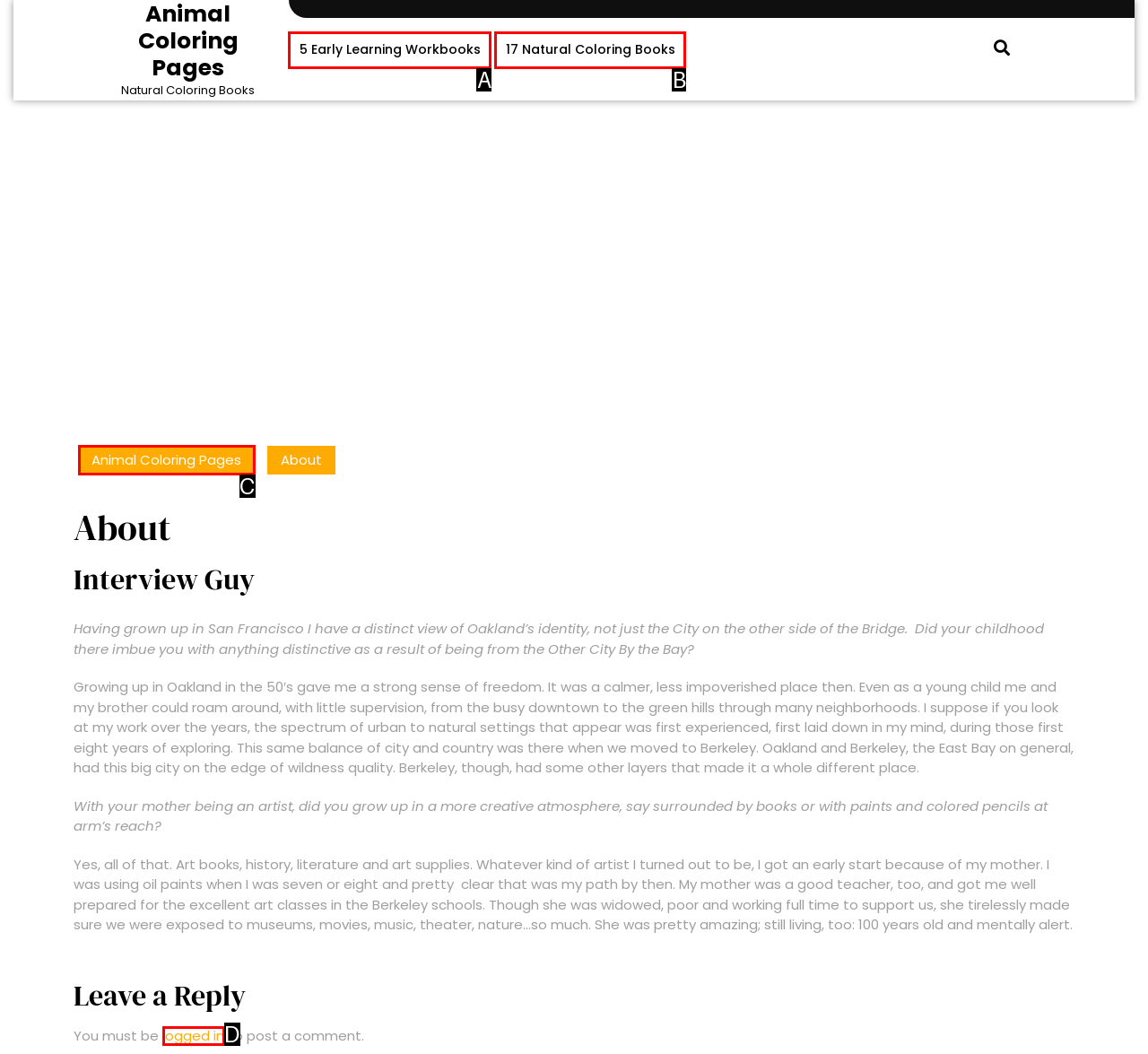Refer to the description: logged in and choose the option that best fits. Provide the letter of that option directly from the options.

D